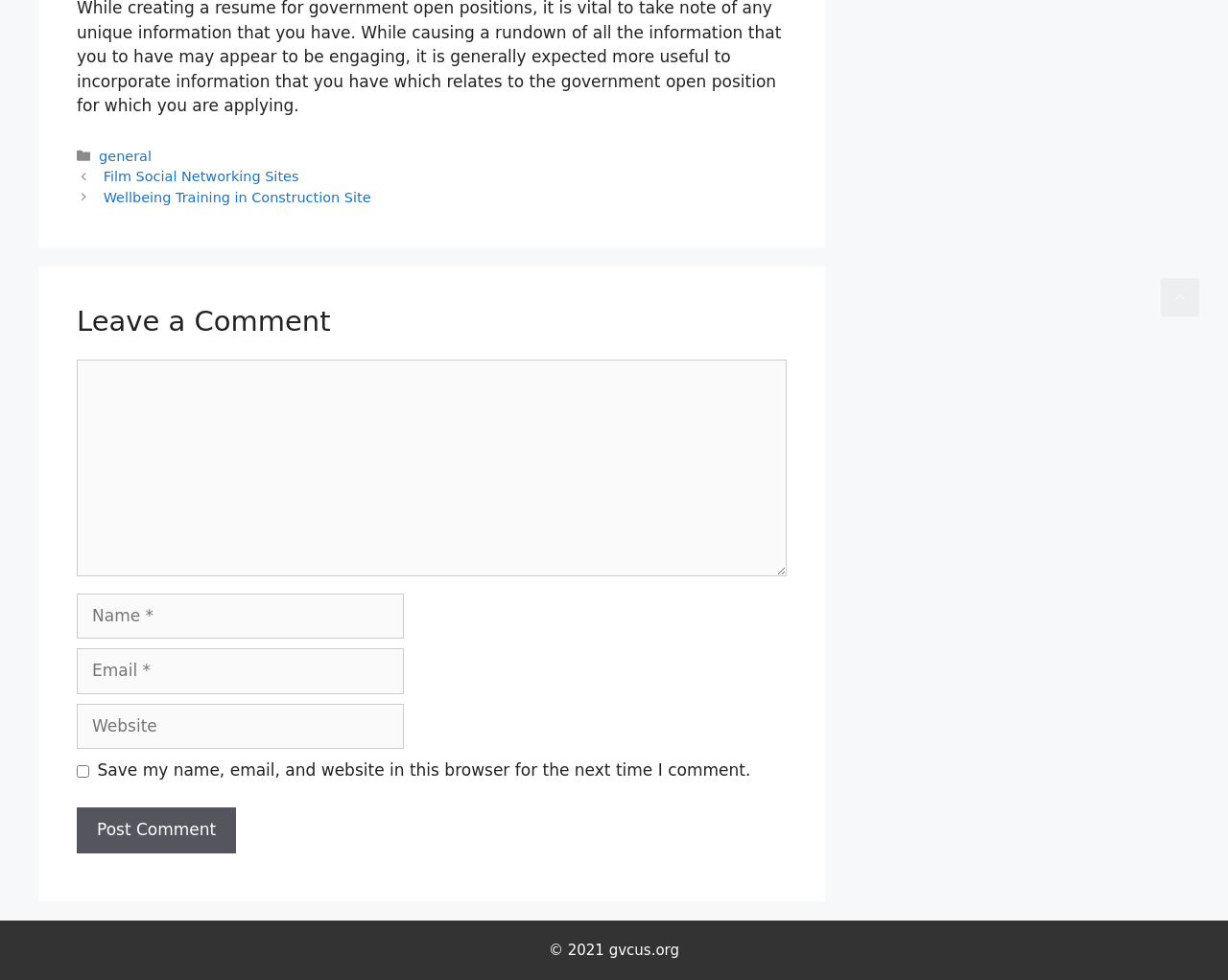How many links are there in the footer?
Use the information from the image to give a detailed answer to the question.

There are two links in the footer: 'general' and 'Scroll back to top'. The 'general' link is a category link, and the 'Scroll back to top' link allows users to quickly scroll back to the top of the webpage.